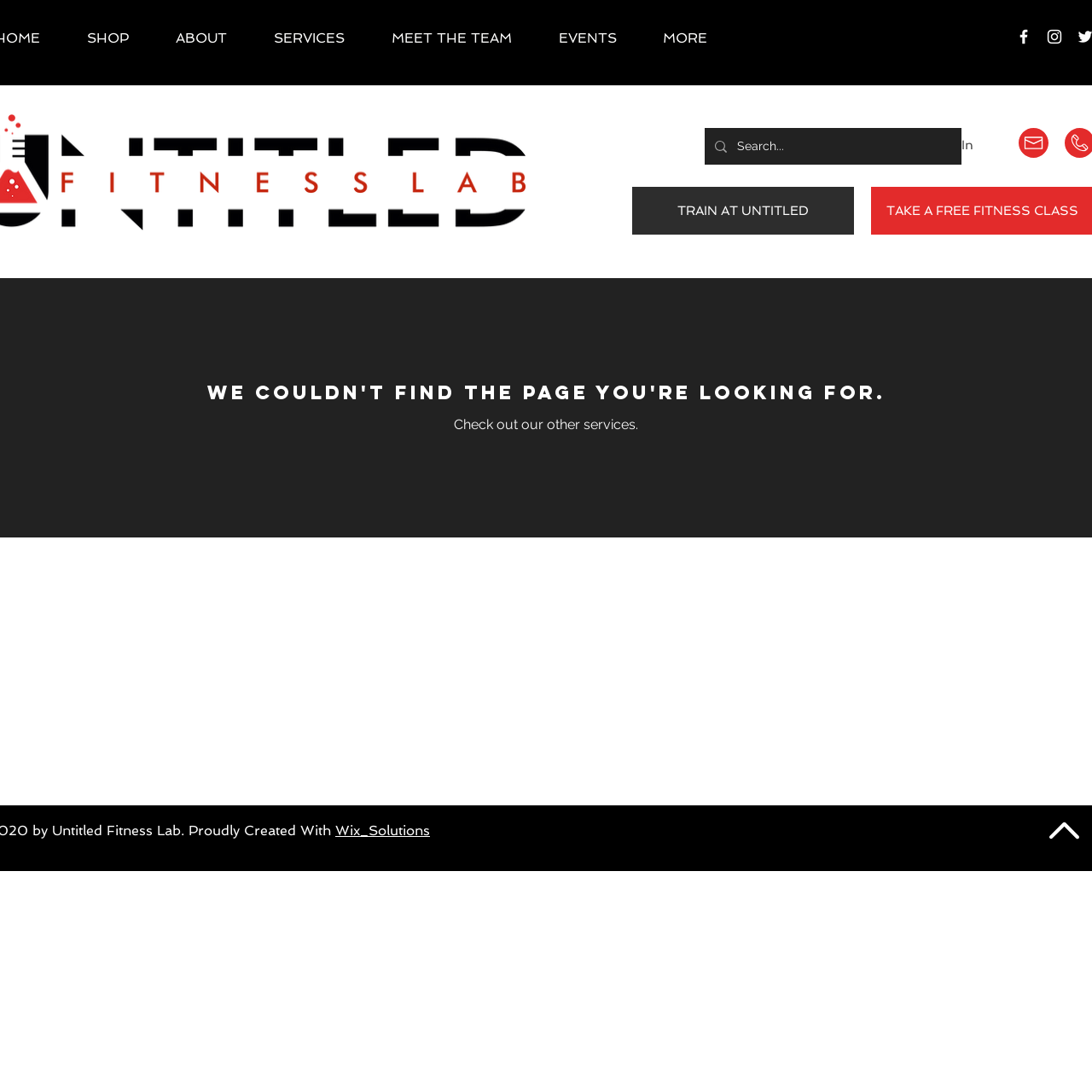Please give a succinct answer using a single word or phrase:
What is the text above the search box?

live: polite atomic: False relevant: additions text